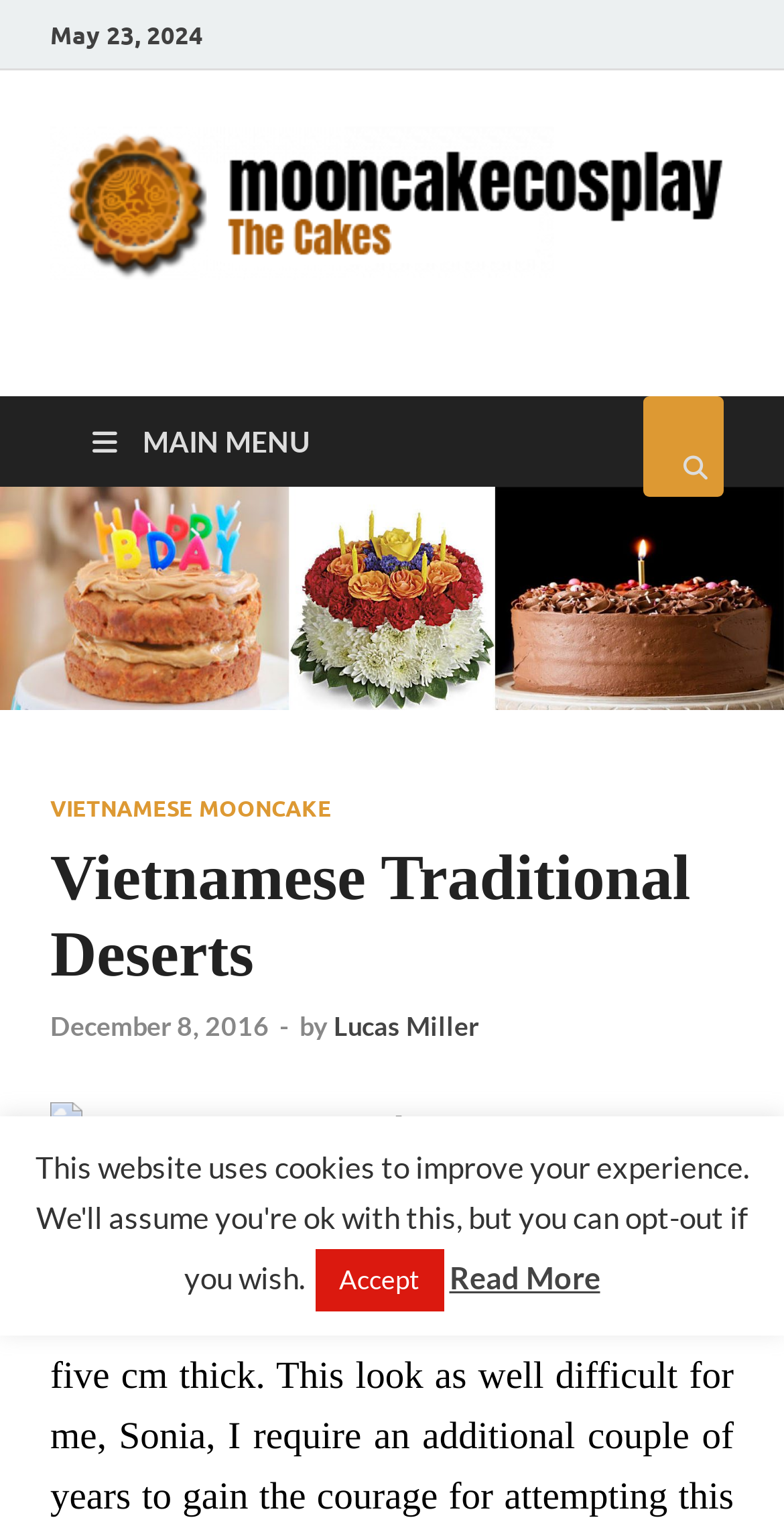Can you find and generate the webpage's heading?

Vietnamese Traditional Deserts